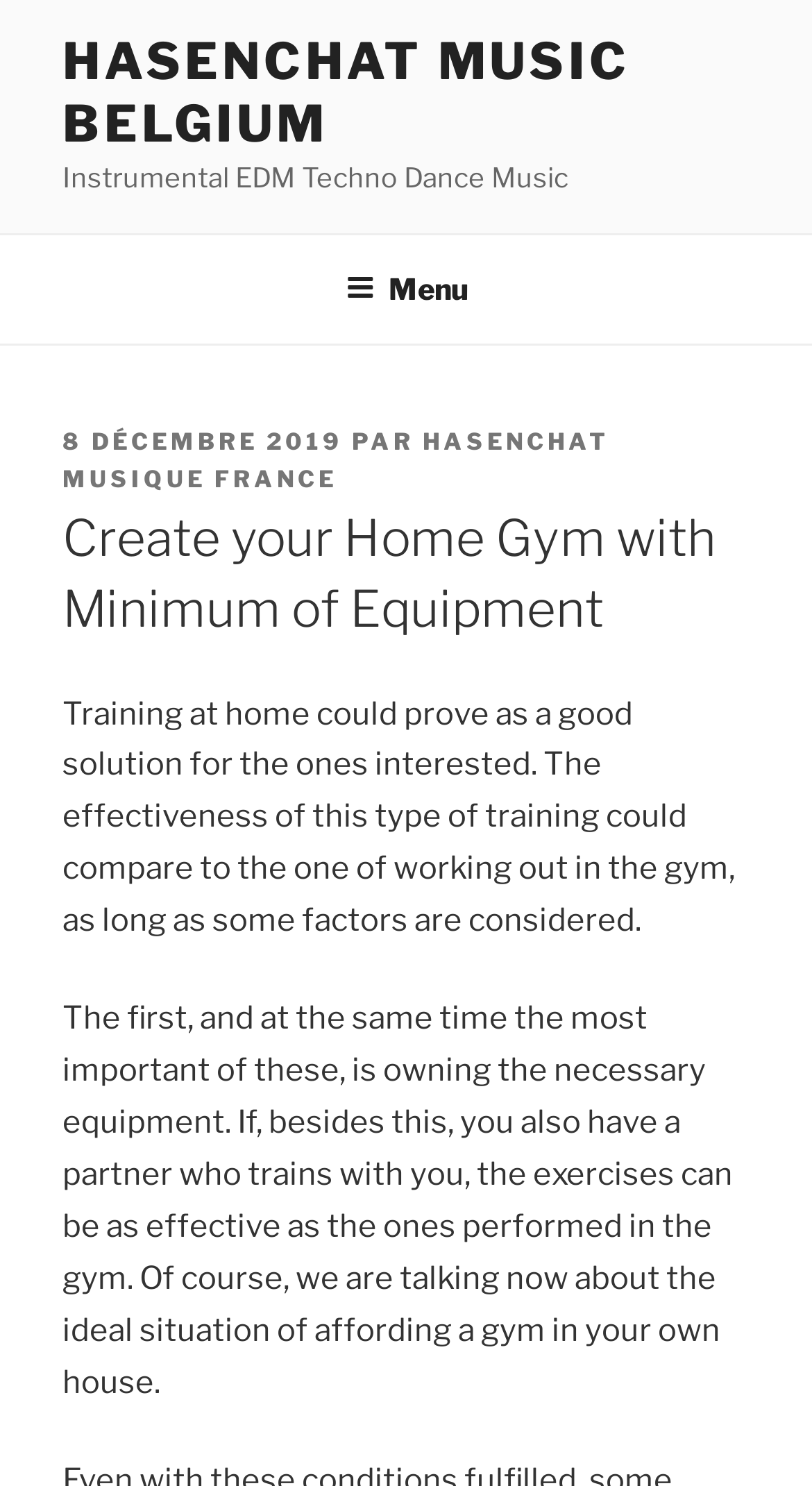Bounding box coordinates are specified in the format (top-left x, top-left y, bottom-right x, bottom-right y). All values are floating point numbers bounded between 0 and 1. Please provide the bounding box coordinate of the region this sentence describes: HasenChat Music Belgium

[0.077, 0.021, 0.776, 0.104]